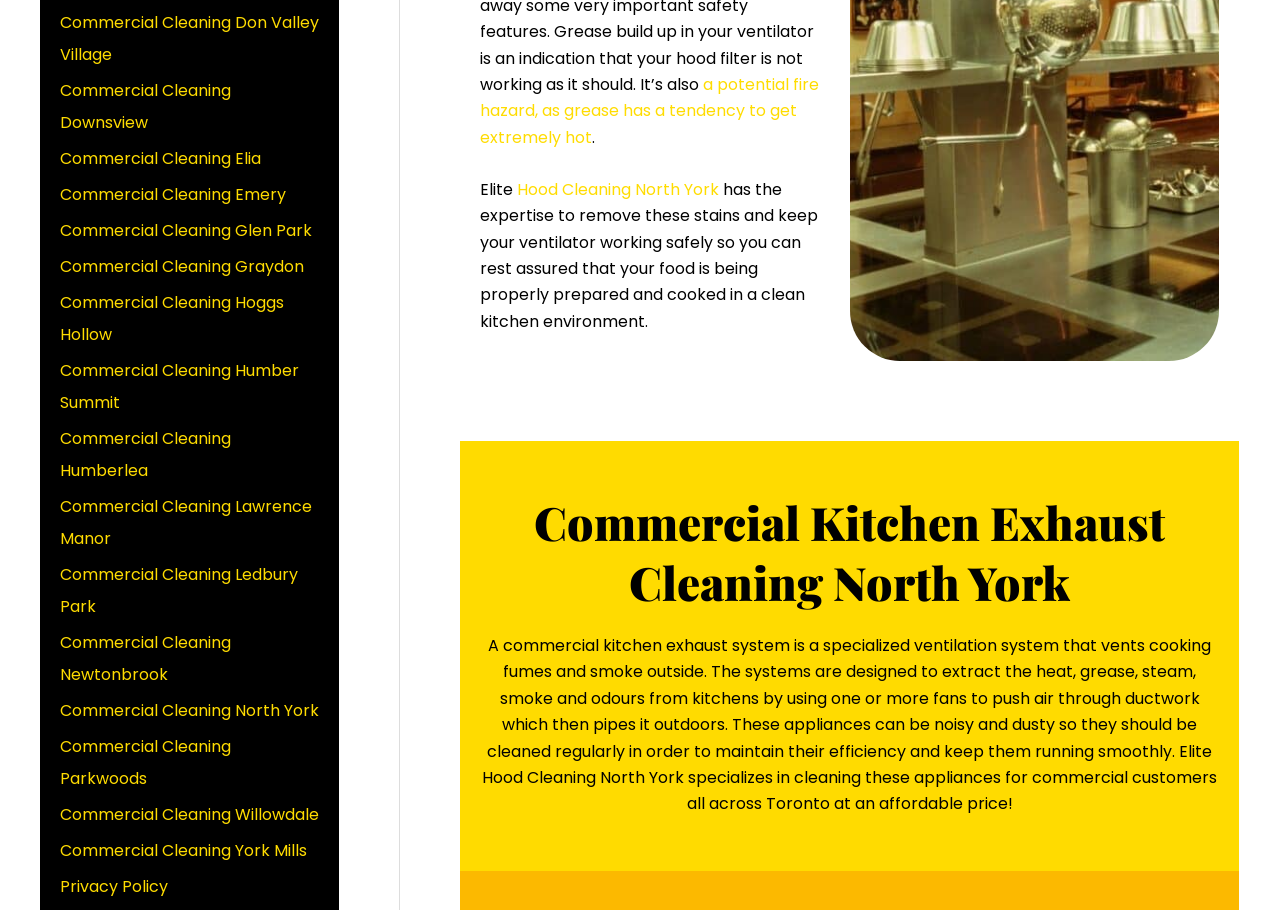What is the main service offered by Elite?
Based on the image, answer the question with as much detail as possible.

Based on the webpage content, Elite seems to specialize in cleaning commercial kitchen exhaust systems, which is evident from the text 'Elite Hood Cleaning North York' and the description of their service.